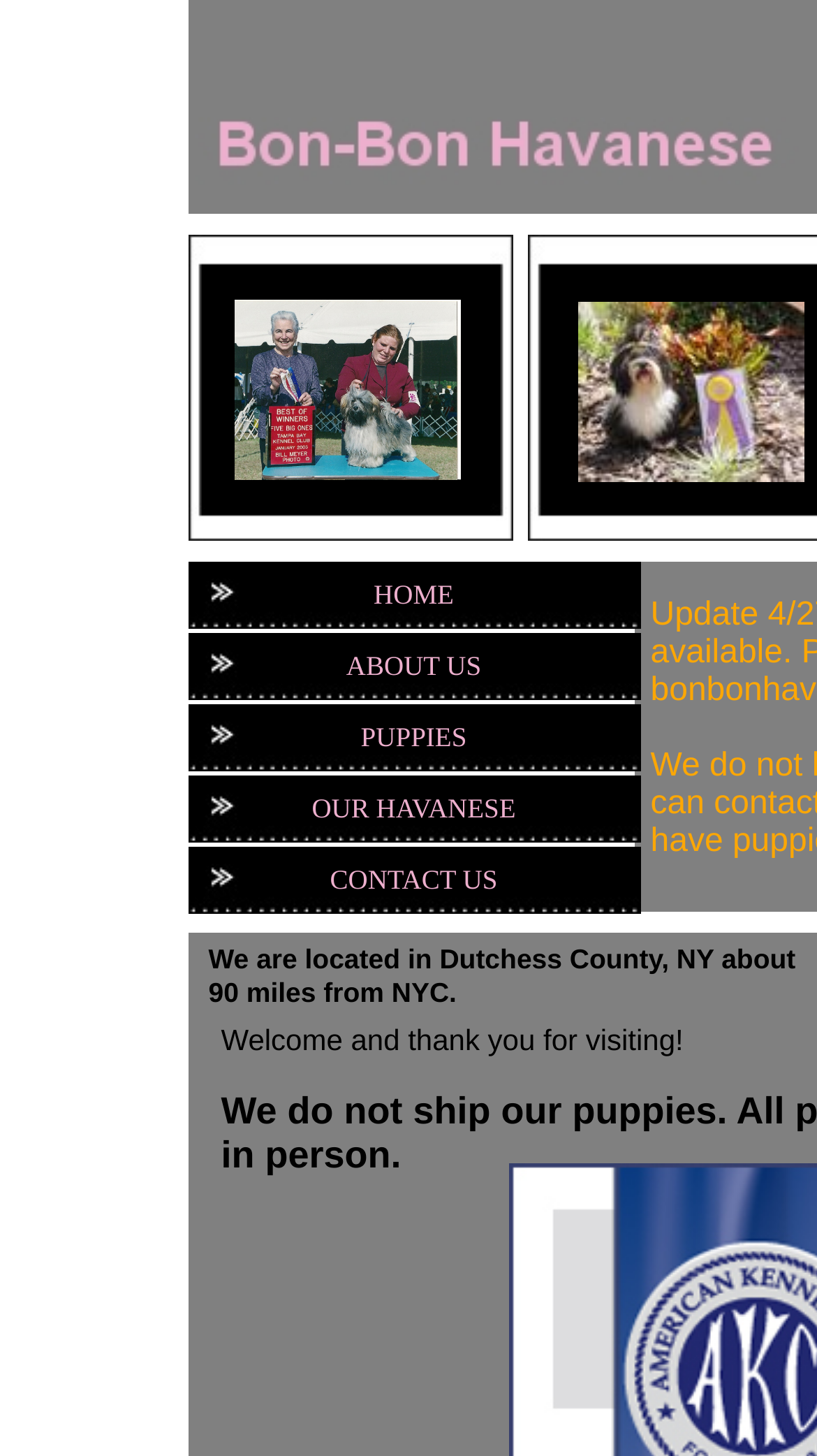Answer the following inquiry with a single word or phrase:
What is the location of Bon-Bon Havanese?

Dutchess County, NY